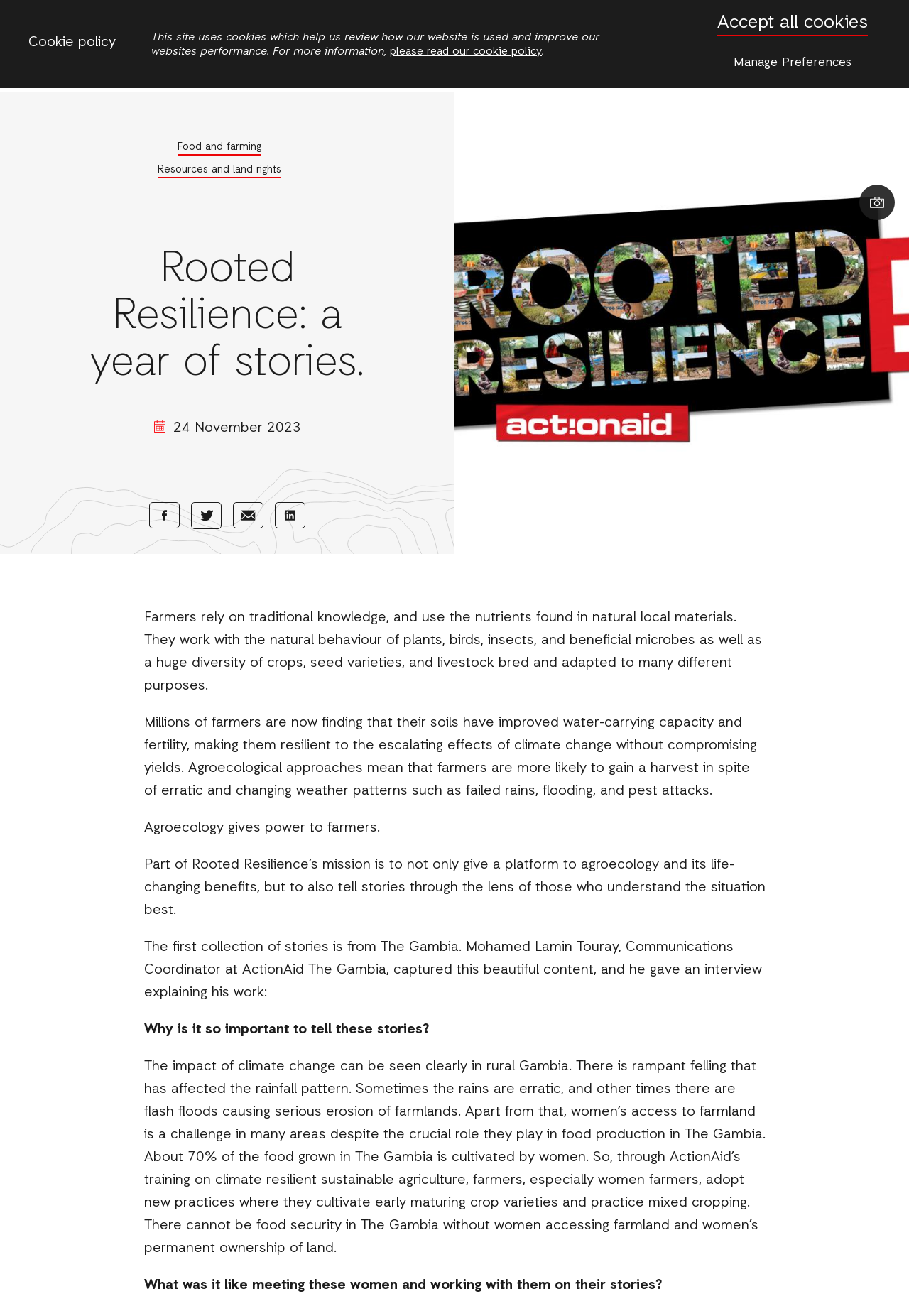Identify the bounding box coordinates necessary to click and complete the given instruction: "Read about Food and farming".

[0.195, 0.106, 0.288, 0.117]